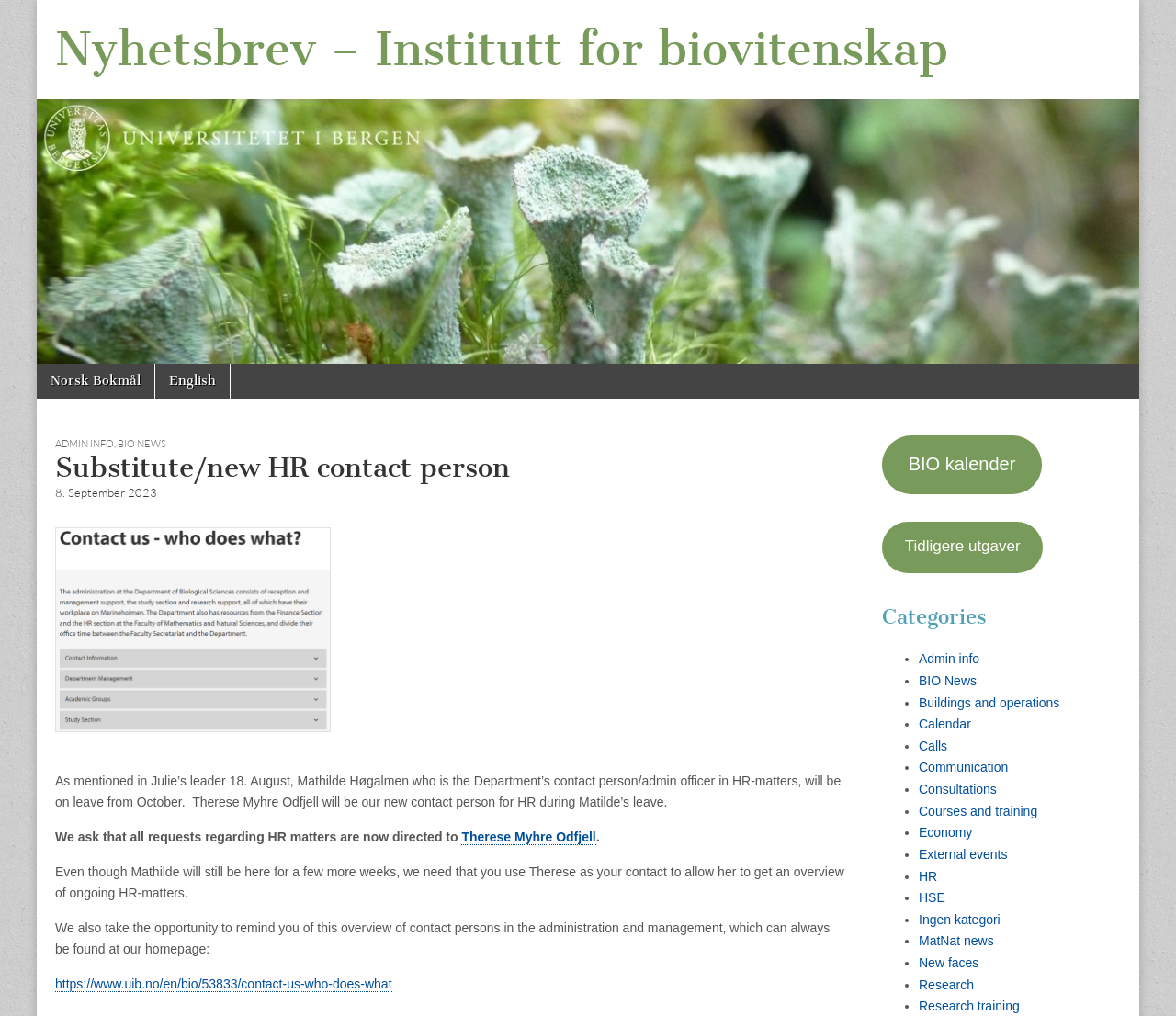Please locate the bounding box coordinates of the element that should be clicked to complete the given instruction: "Contact 'Therese Myhre Odfjell' for HR matters".

[0.393, 0.816, 0.507, 0.832]